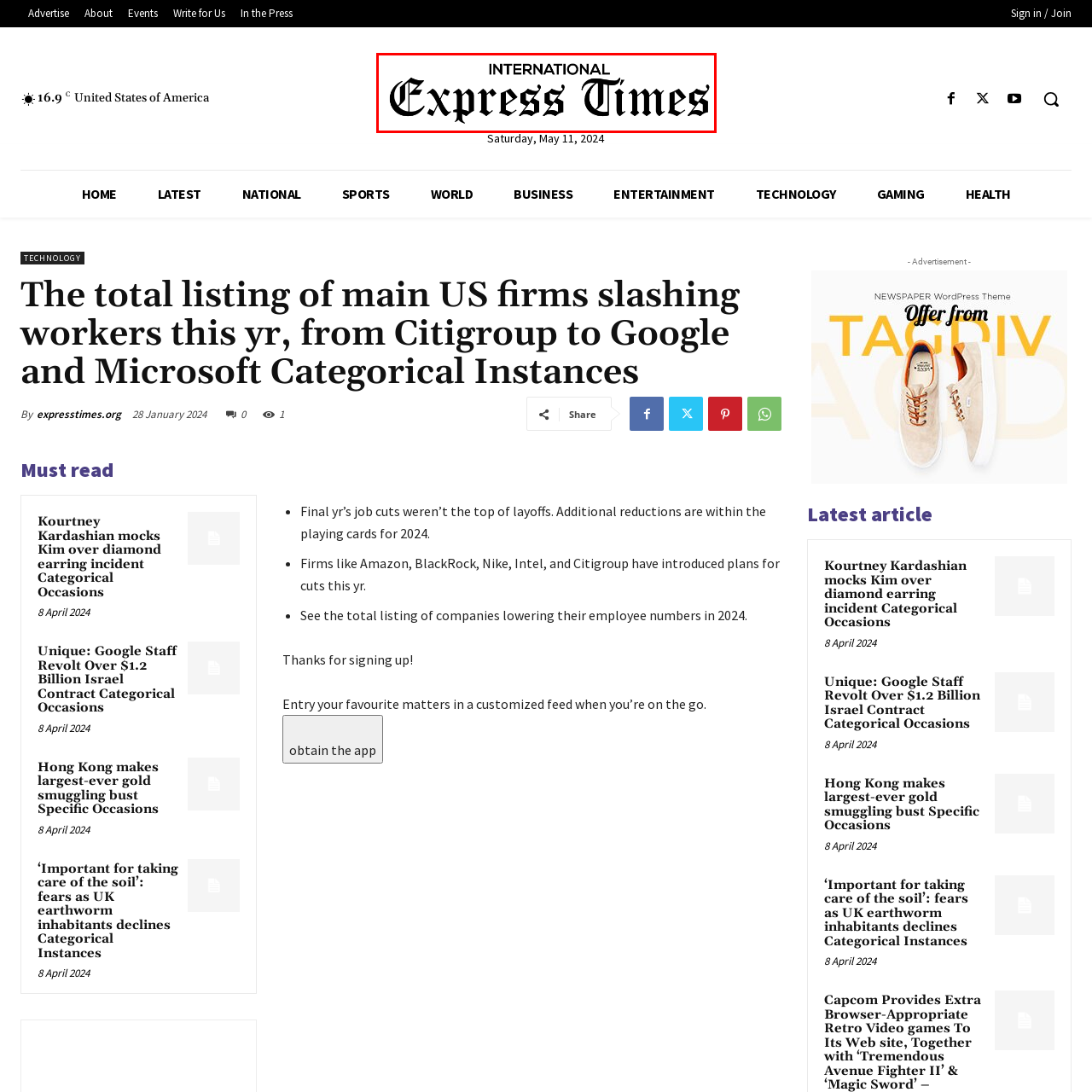Generate a detailed caption for the picture that is marked by the red rectangle.

The image displays the logo of "International Express Times," featuring a bold and elegant design that emphasizes the outlet's commitment to delivering impactful news. The typography presents "INTERNATIONAL" in a sleek font above "Express Times," which is rendered in a striking, serif style, underscoring the publication's authoritative voice in journalism. This logo represents the platform's focus on both international coverage and timely reporting, inviting readers to engage with global news stories and insights.